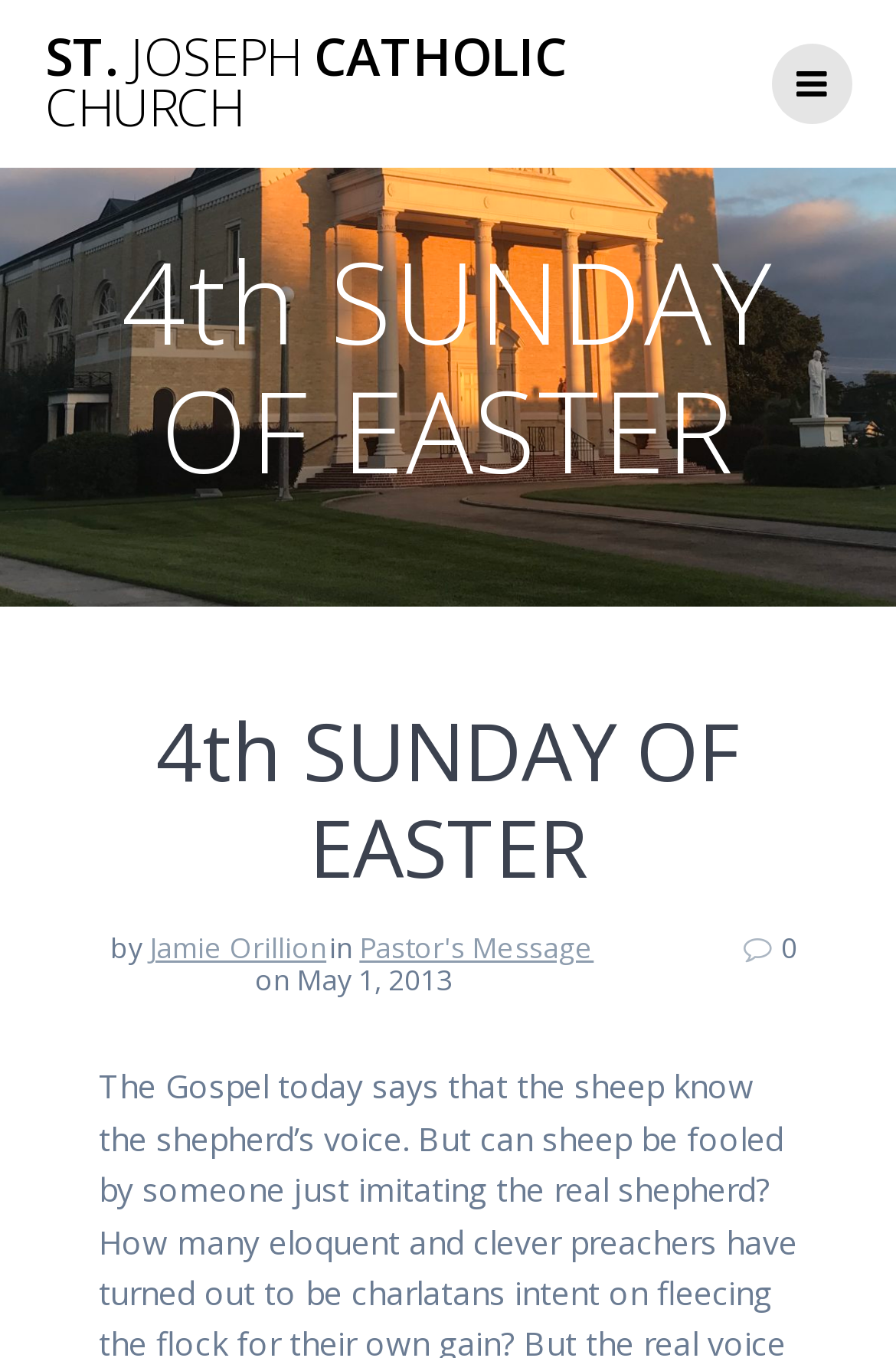Who is the author of the Pastor's Message?
Answer with a single word or short phrase according to what you see in the image.

Jamie Orillion